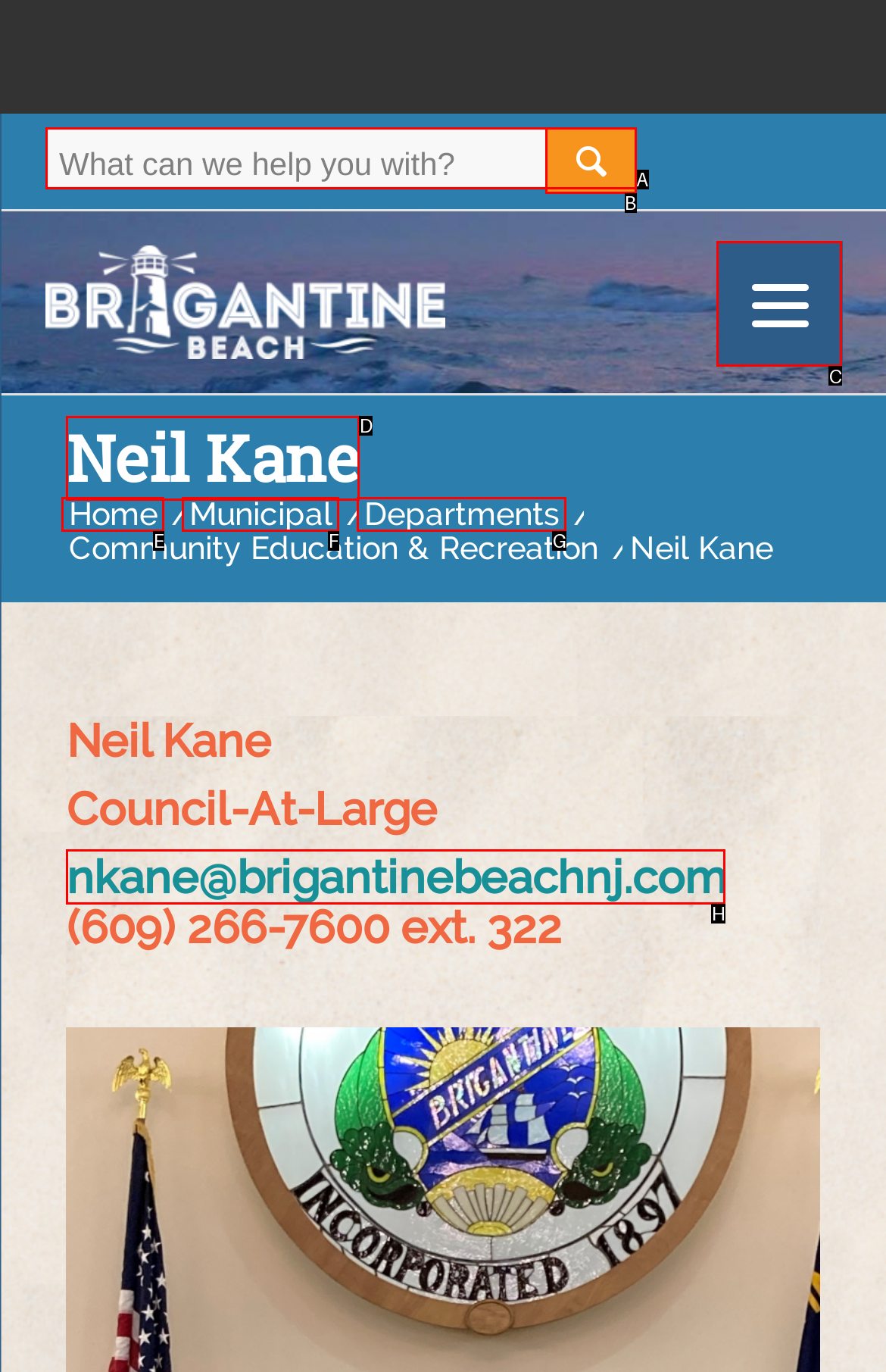Find the appropriate UI element to complete the task: open the menu. Indicate your choice by providing the letter of the element.

C